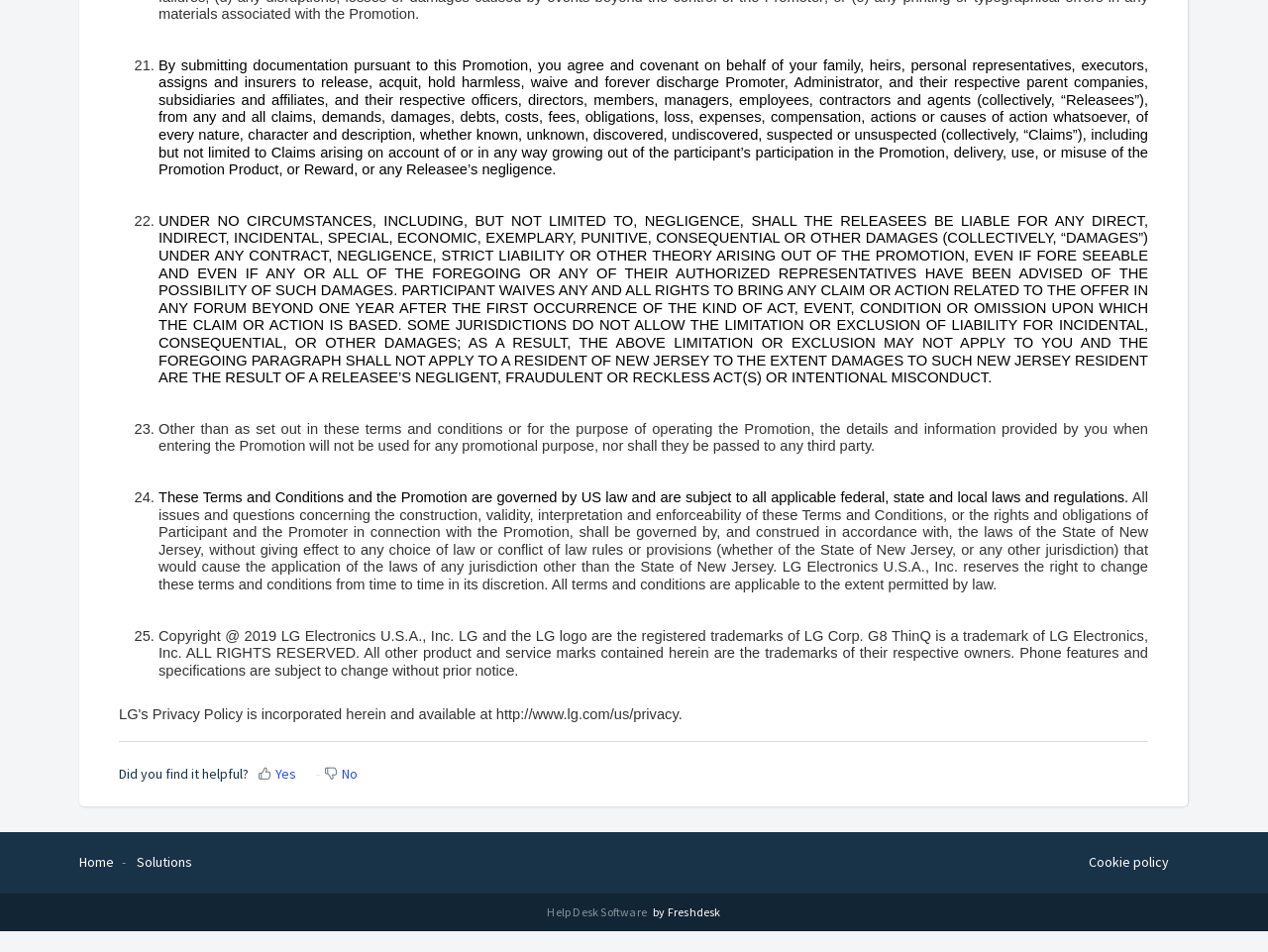Provide a single word or phrase answer to the question: 
How long do participants have to bring a claim?

One year